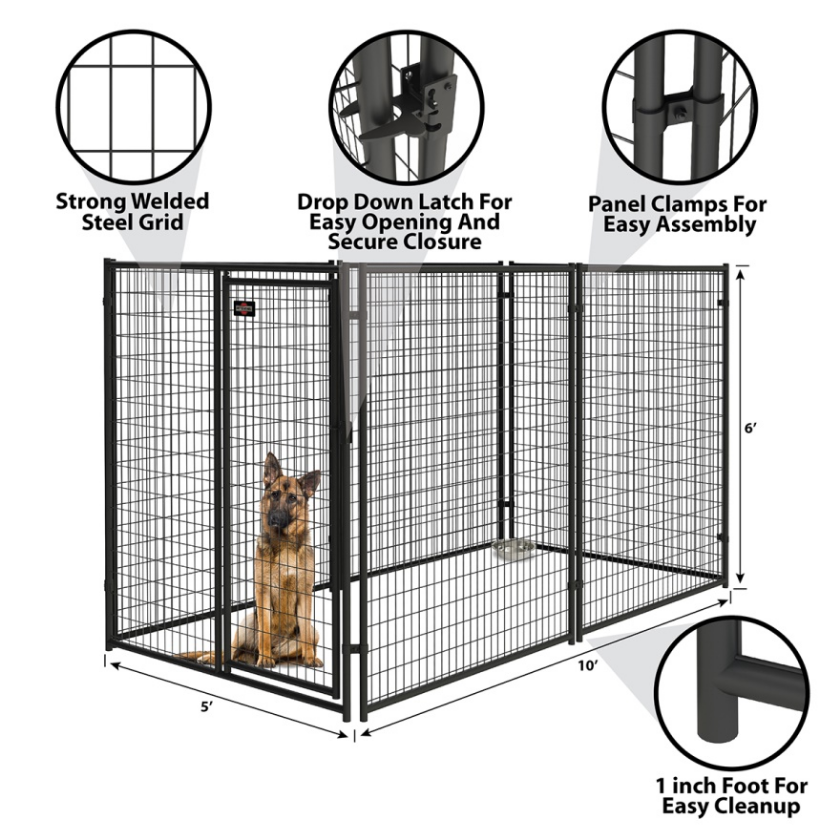Please reply with a single word or brief phrase to the question: 
What is the purpose of the 1-inch foot?

Simplifies cleanup